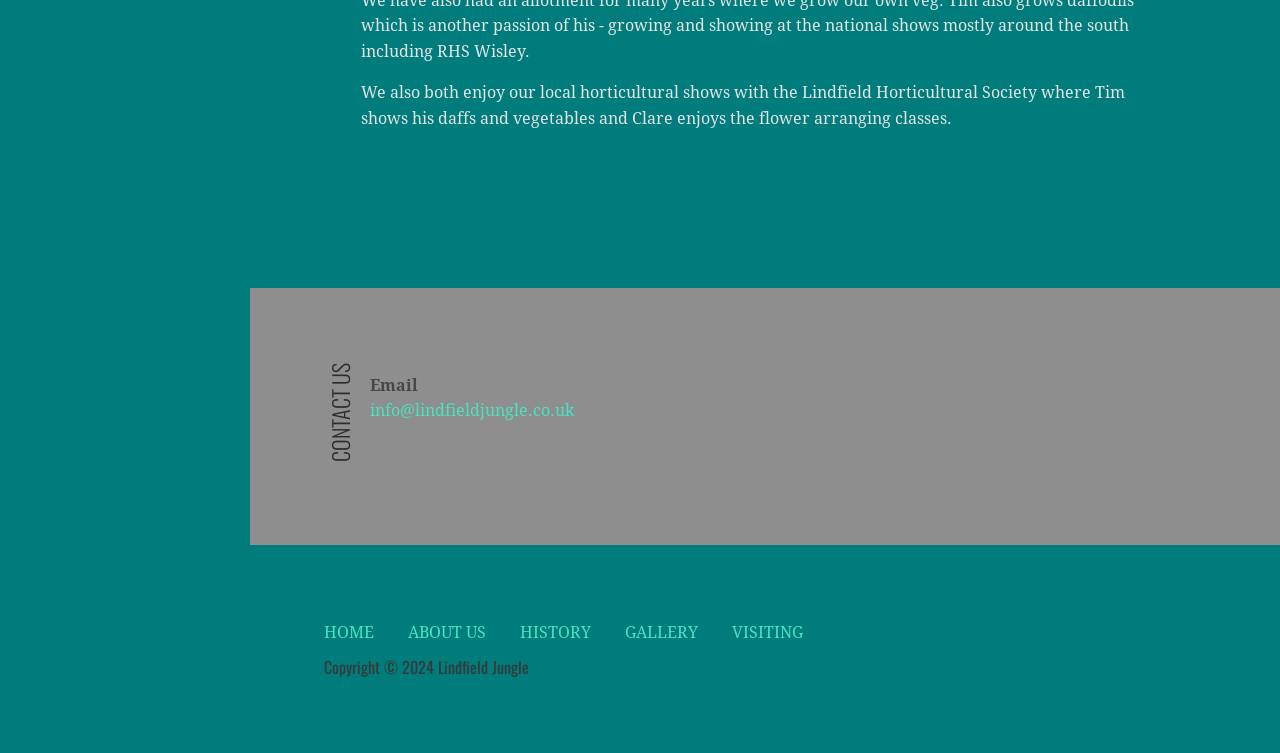Locate the bounding box of the user interface element based on this description: "About Us".

[0.318, 0.827, 0.379, 0.852]